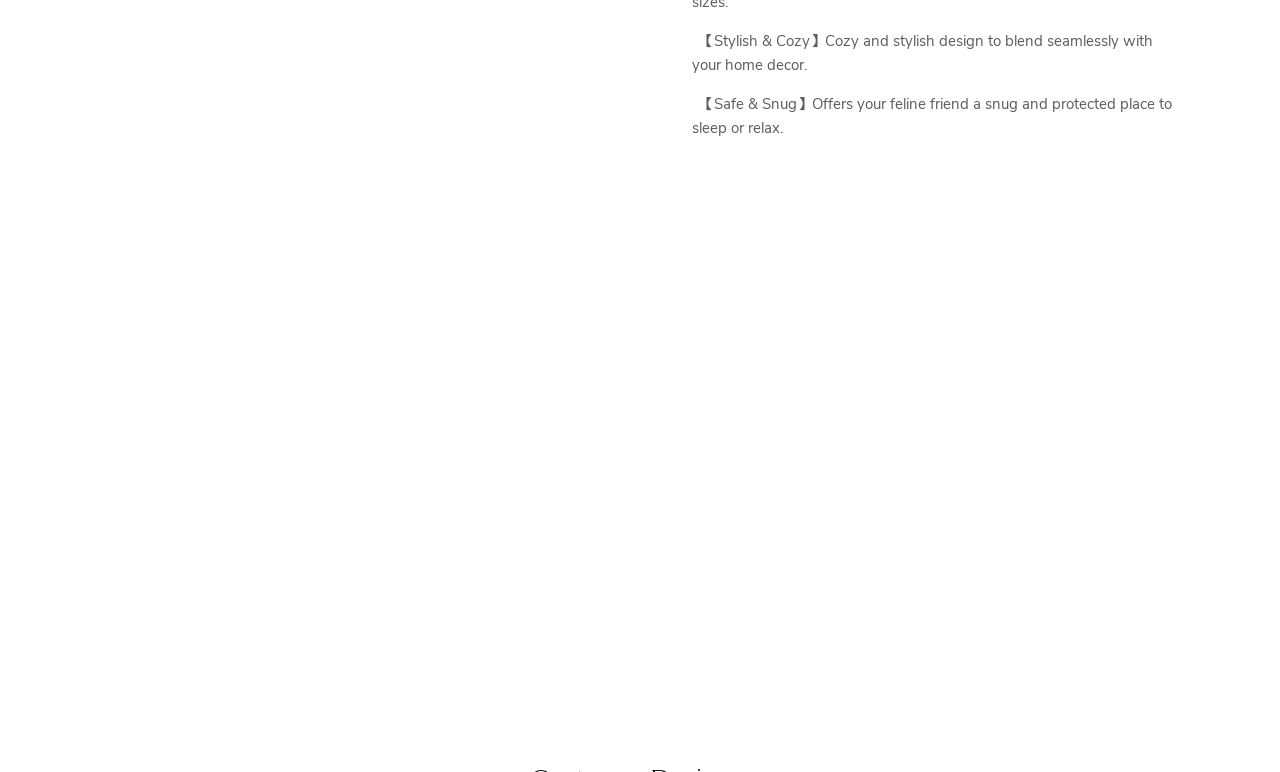Identify the bounding box coordinates of the region I need to click to complete this instruction: "Explore Advanced Peppermint Toothpaste".

[0.217, 0.368, 0.395, 0.663]